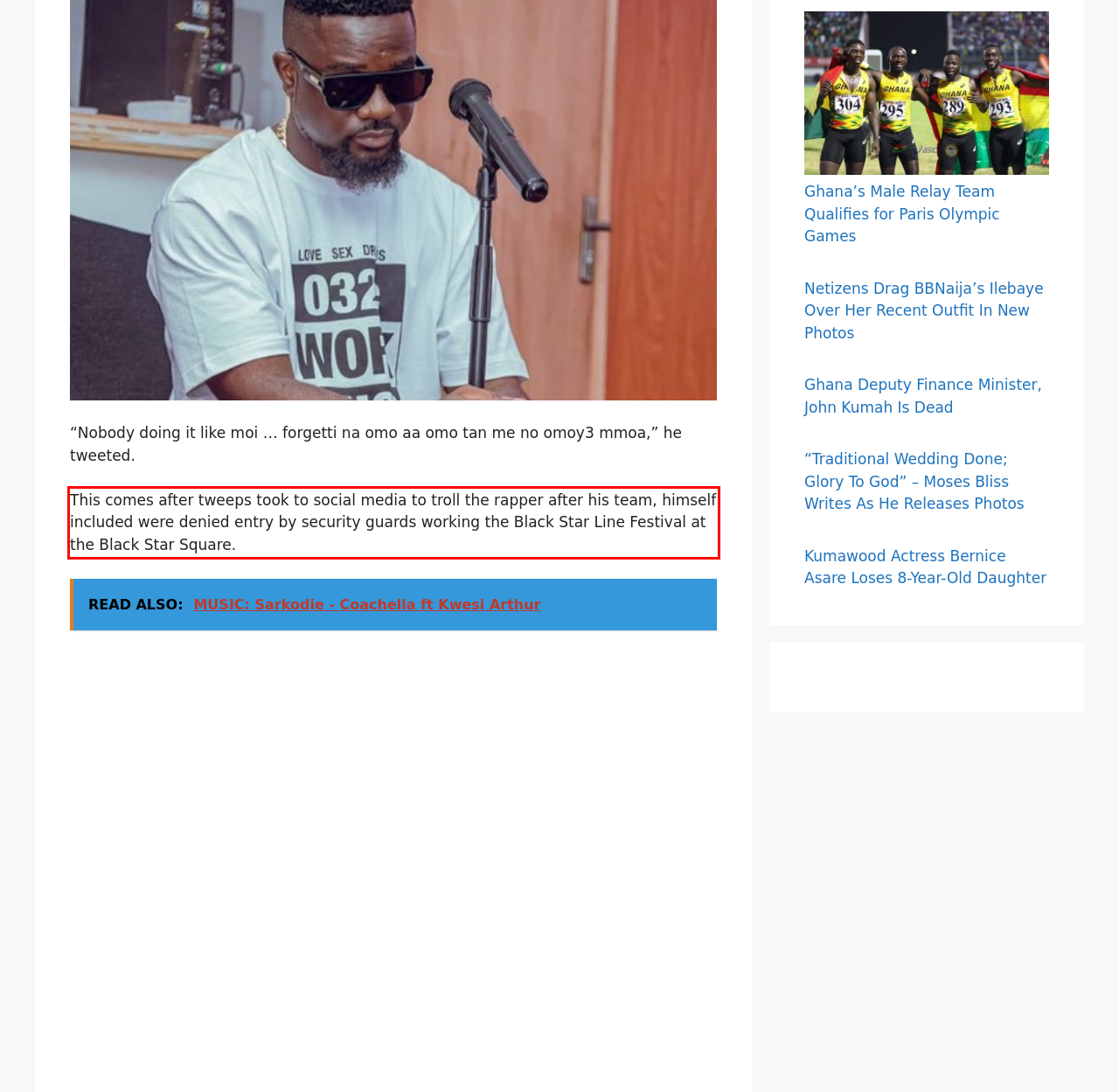You are given a webpage screenshot with a red bounding box around a UI element. Extract and generate the text inside this red bounding box.

This comes after tweeps took to social media to troll the rapper after his team, himself included were denied entry by security guards working the Black Star Line Festival at the Black Star Square.